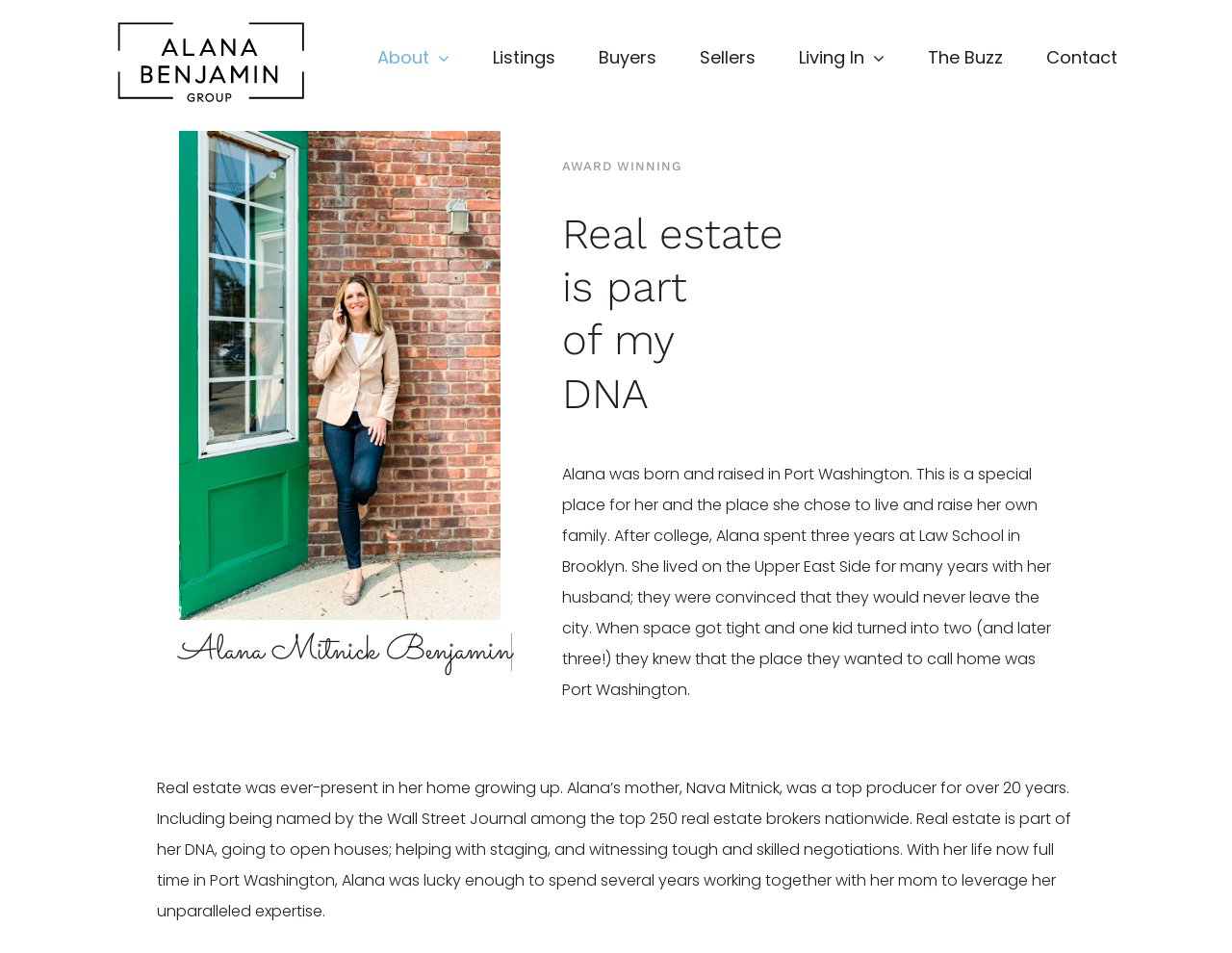What is Alana's profession?
Look at the image and respond with a single word or a short phrase.

Real estate